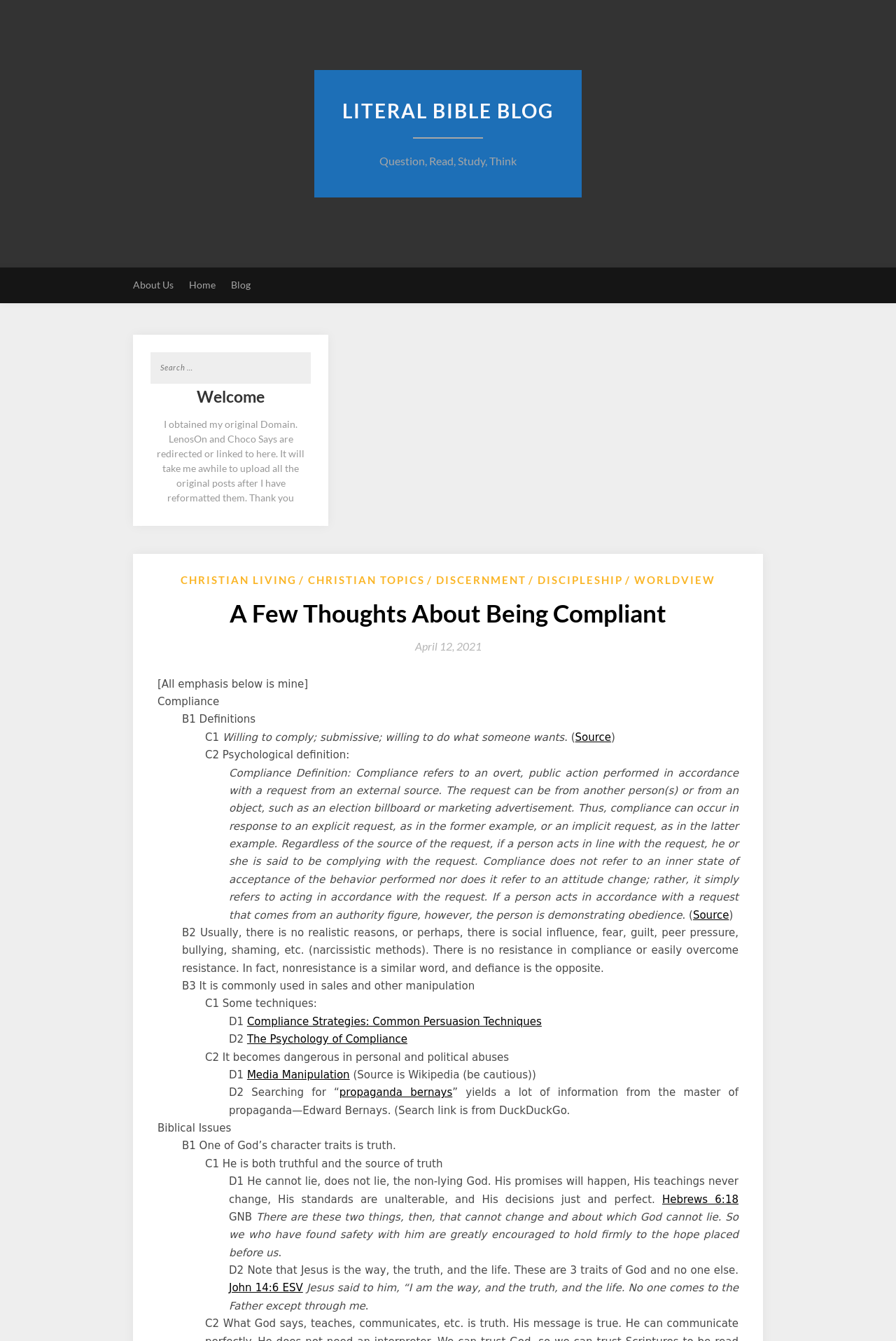What is the topic of the current post?
Answer the question with as much detail as you can, using the image as a reference.

I determined the topic of the current post by reading the heading 'A Few Thoughts About Being Compliant' and the subsequent text, which discusses the definition and aspects of compliance.